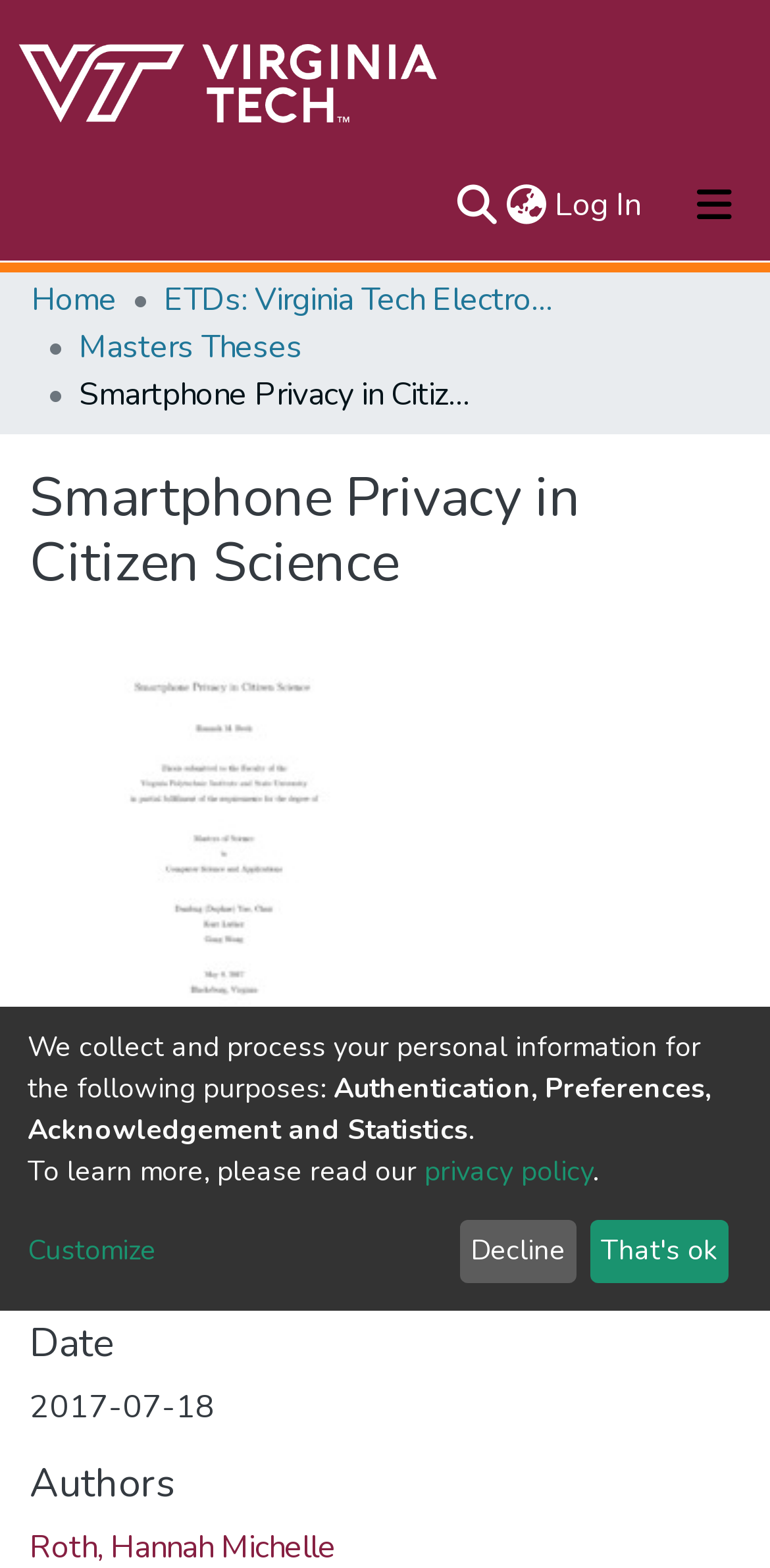Find the UI element described as: "aria-label="Language switch" title="Language switch"" and predict its bounding box coordinates. Ensure the coordinates are four float numbers between 0 and 1, [left, top, right, bottom].

[0.651, 0.116, 0.715, 0.146]